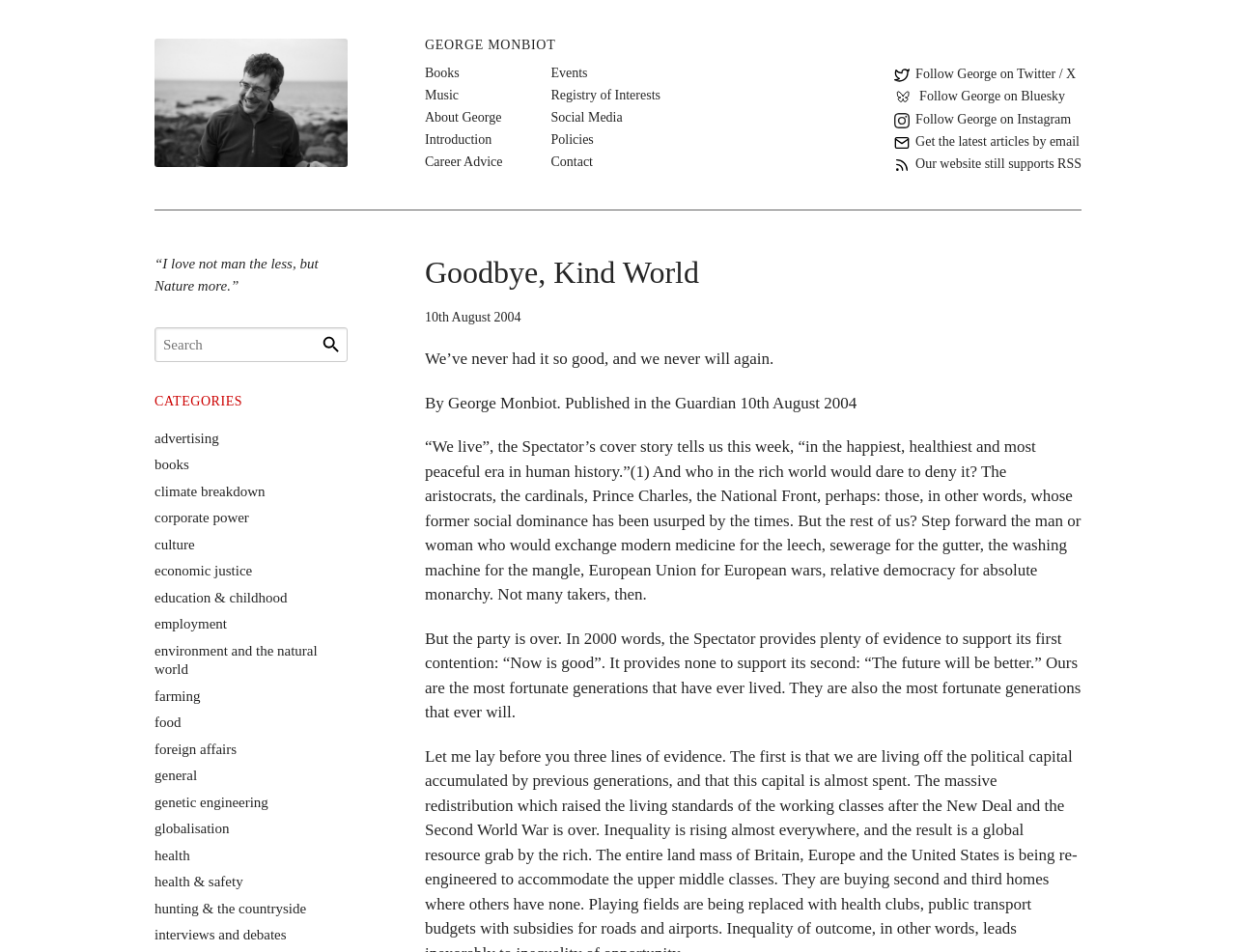Please determine the bounding box coordinates of the clickable area required to carry out the following instruction: "Get the latest articles by email". The coordinates must be four float numbers between 0 and 1, represented as [left, top, right, bottom].

[0.724, 0.138, 0.873, 0.159]